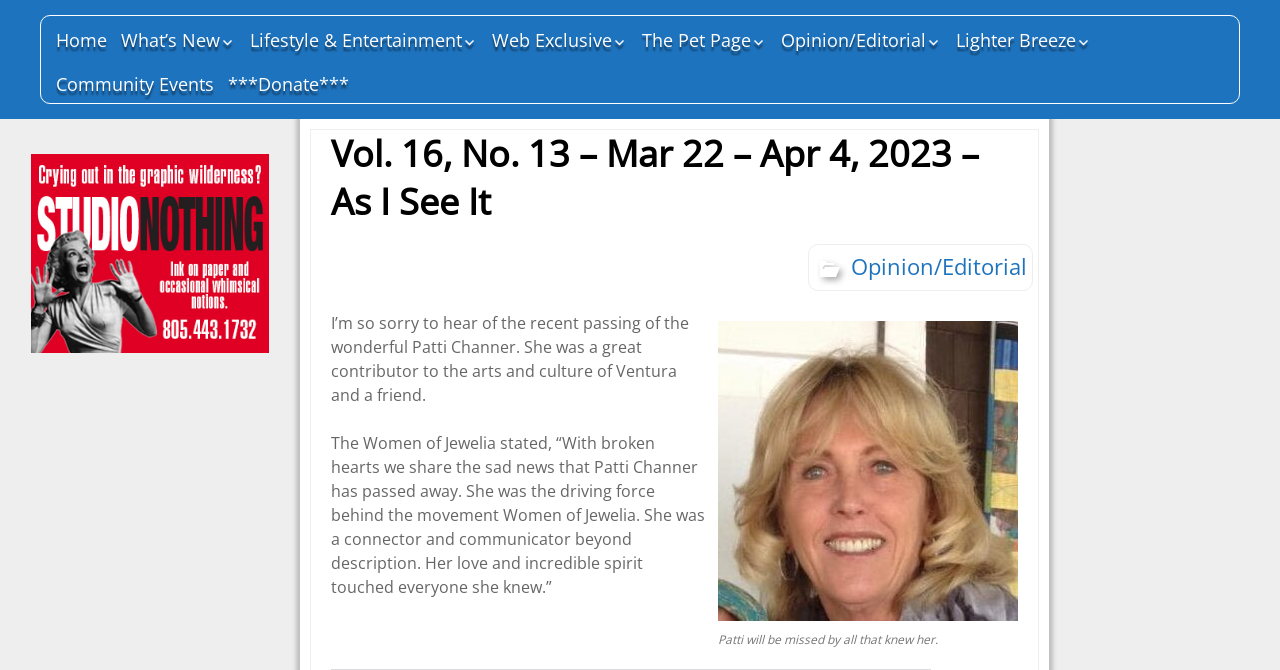Show me the bounding box coordinates of the clickable region to achieve the task as per the instruction: "Read Opinion/Editorial".

[0.631, 0.364, 0.807, 0.434]